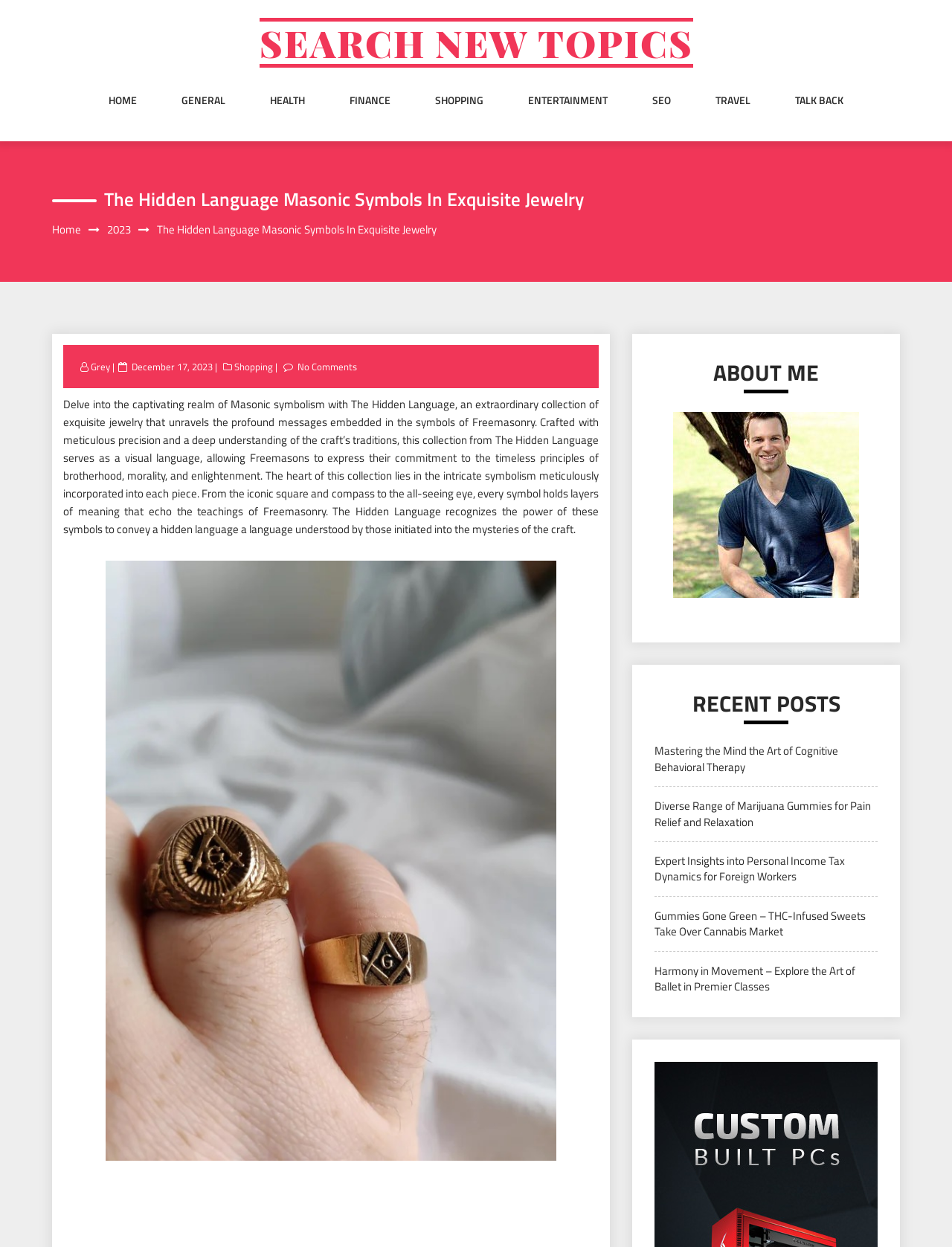Provide the bounding box for the UI element matching this description: "Finance".

[0.367, 0.075, 0.41, 0.11]